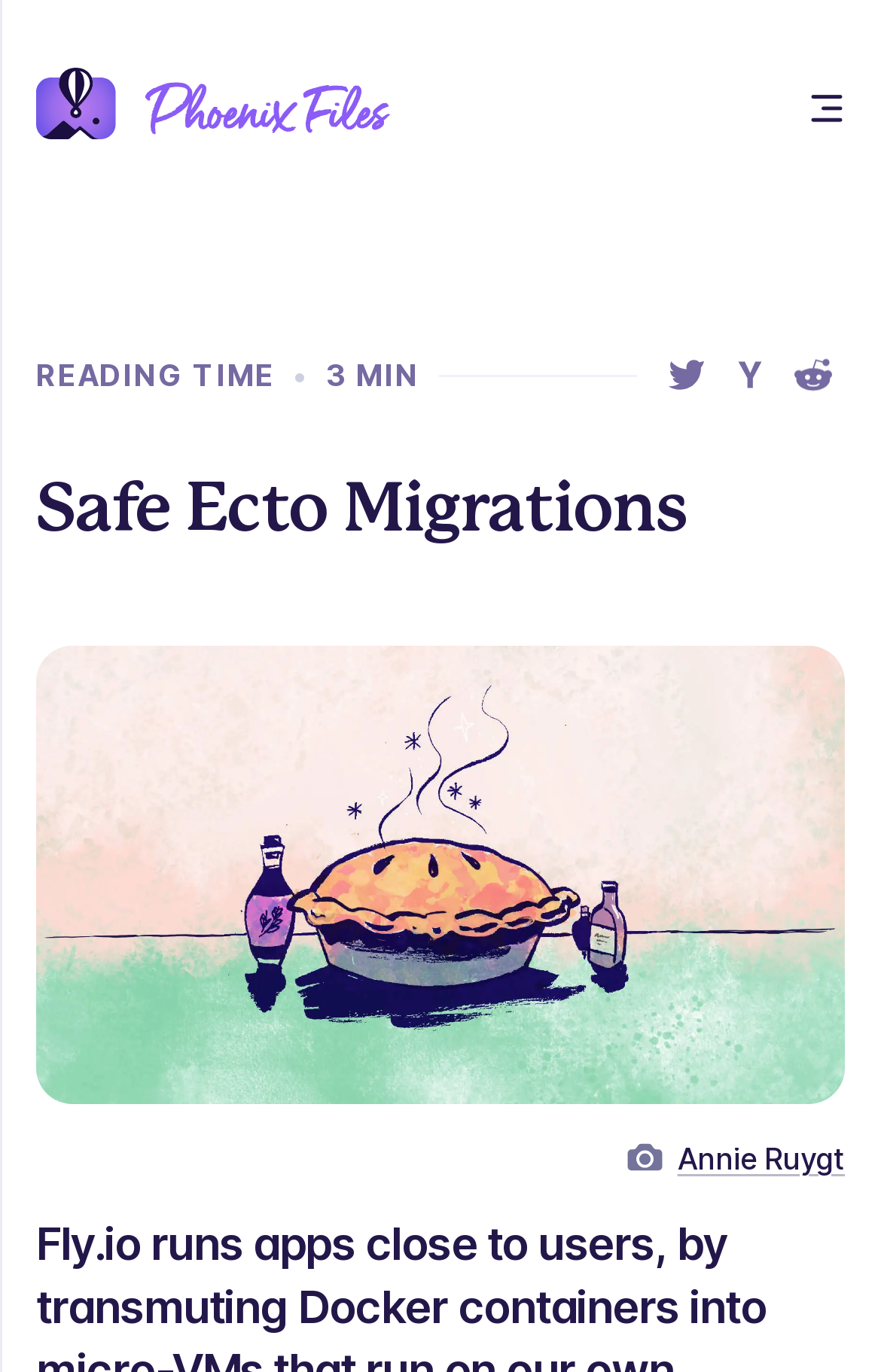Detail the features and information presented on the webpage.

The webpage is about "Safe Ecto Migrations" and appears to be a blog post or article. At the top left, there is a navigation menu with a logo and two links: "Fly App performance optimization" and "Phoenix Files", each accompanied by an image. On the top right, there is a button to open the main menu.

Below the navigation menu, there is a header section that spans the entire width of the page. It contains several elements, including a "READING TIME" label, a "•" symbol, and a "3 MIN" label, indicating that the reading time of the article is 3 minutes. There are also three social media sharing links: "SHARE THIS POST ON TWITTER", "SHARE THIS POST ON HACKER NEWS", and "SHARE THIS POST ON REDDIT", each accompanied by an image.

The main title of the article, "Safe Ecto Migrations", is a heading that spans the entire width of the page. Below the title, there is a figure with an image and a figcaption that contains an image credit, "Image by", and a link to the image author, "Annie Ruygt".

The overall structure of the webpage is divided into distinct sections, with clear headings and concise text. The use of images and social media sharing links adds to the visual appeal and functionality of the page.